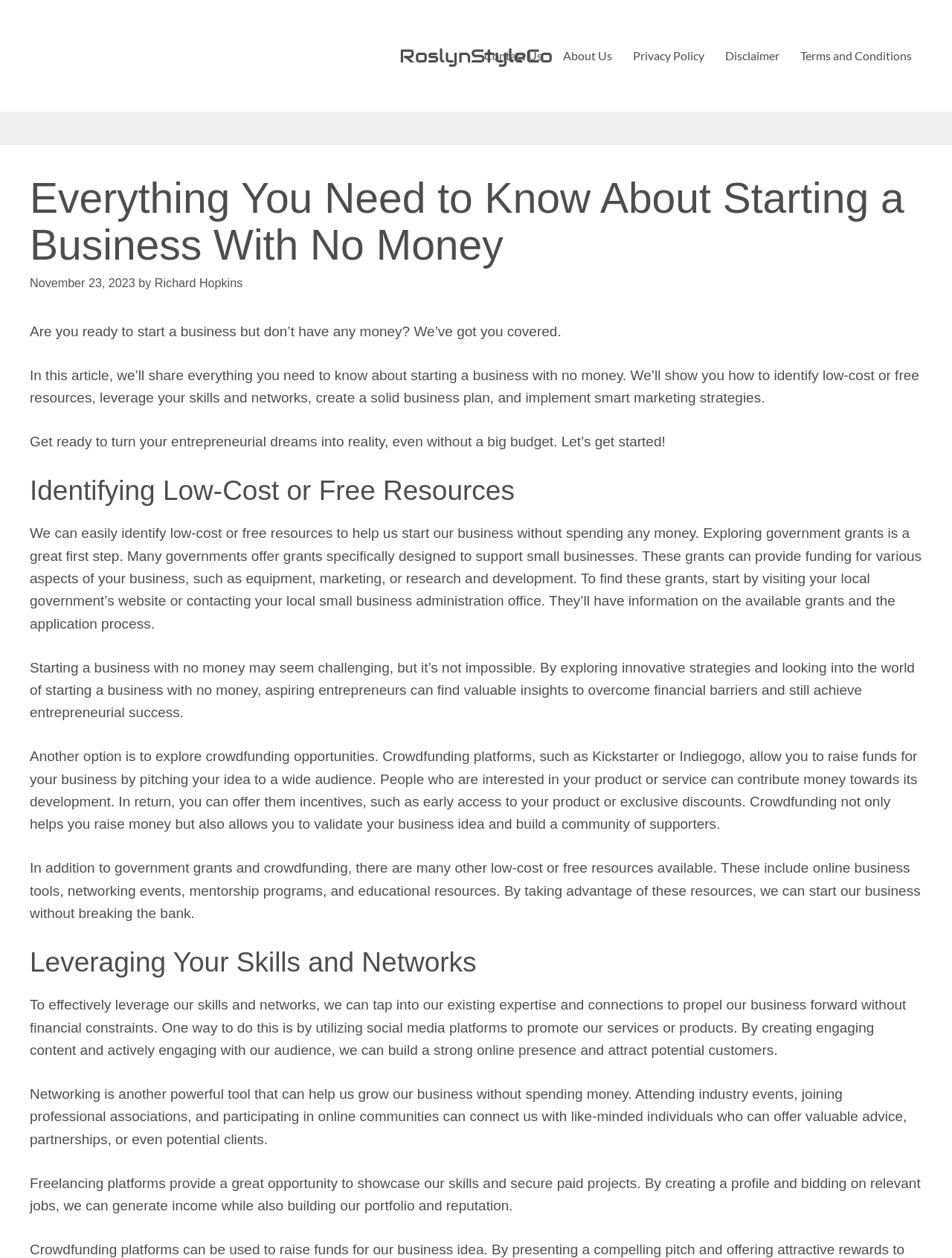Please identify the bounding box coordinates of the clickable area that will fulfill the following instruction: "Learn about Classic Feng Shui". The coordinates should be in the format of four float numbers between 0 and 1, i.e., [left, top, right, bottom].

None